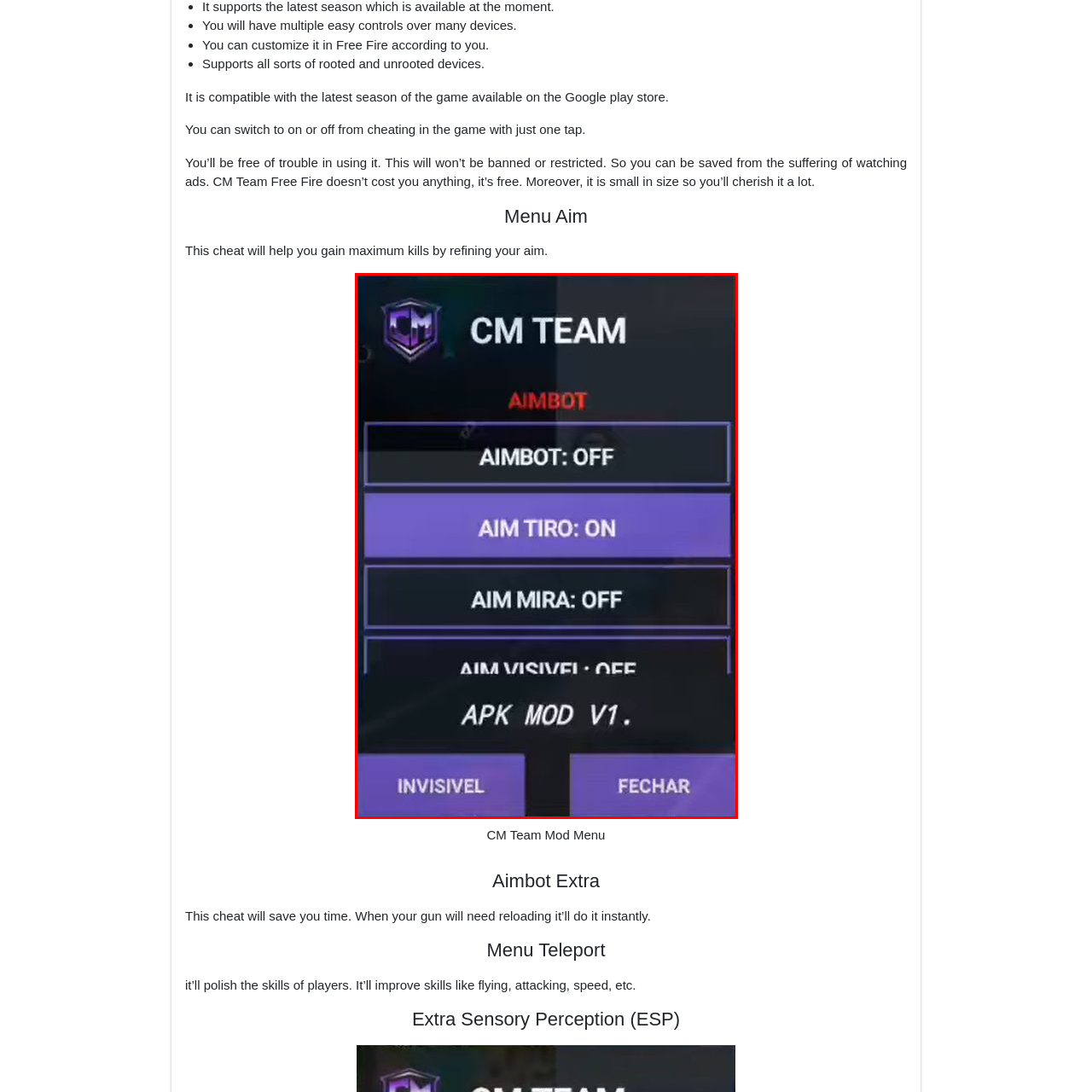Inspect the section within the red border, What is the version of the mod? Provide a one-word or one-phrase answer.

APK MOD V1